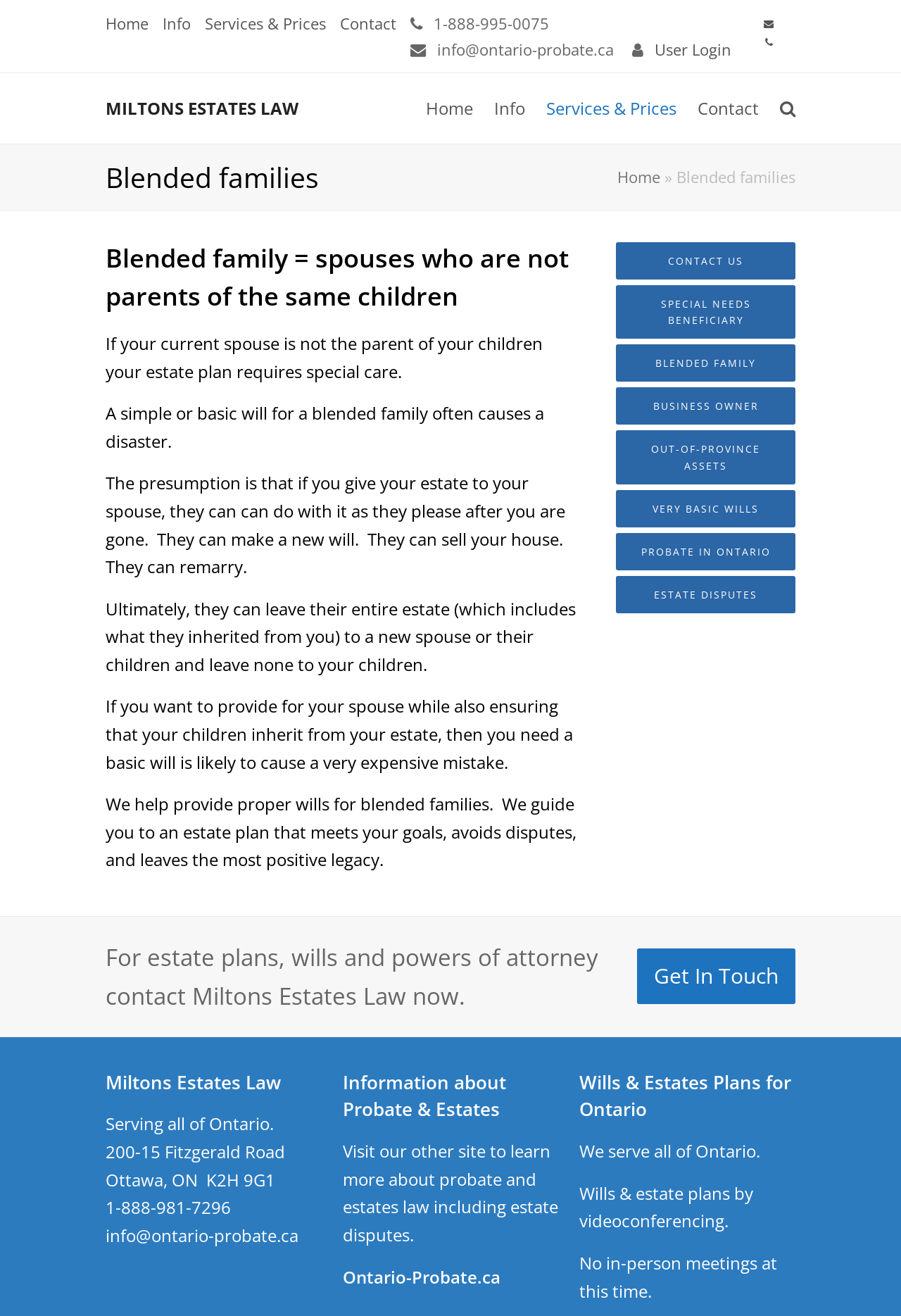What is the name of the law firm?
Please provide a comprehensive answer based on the contents of the image.

The name of the law firm can be found in the header section of the webpage, where it is written as 'Blended families - MILTONS ESTATES LAW'.